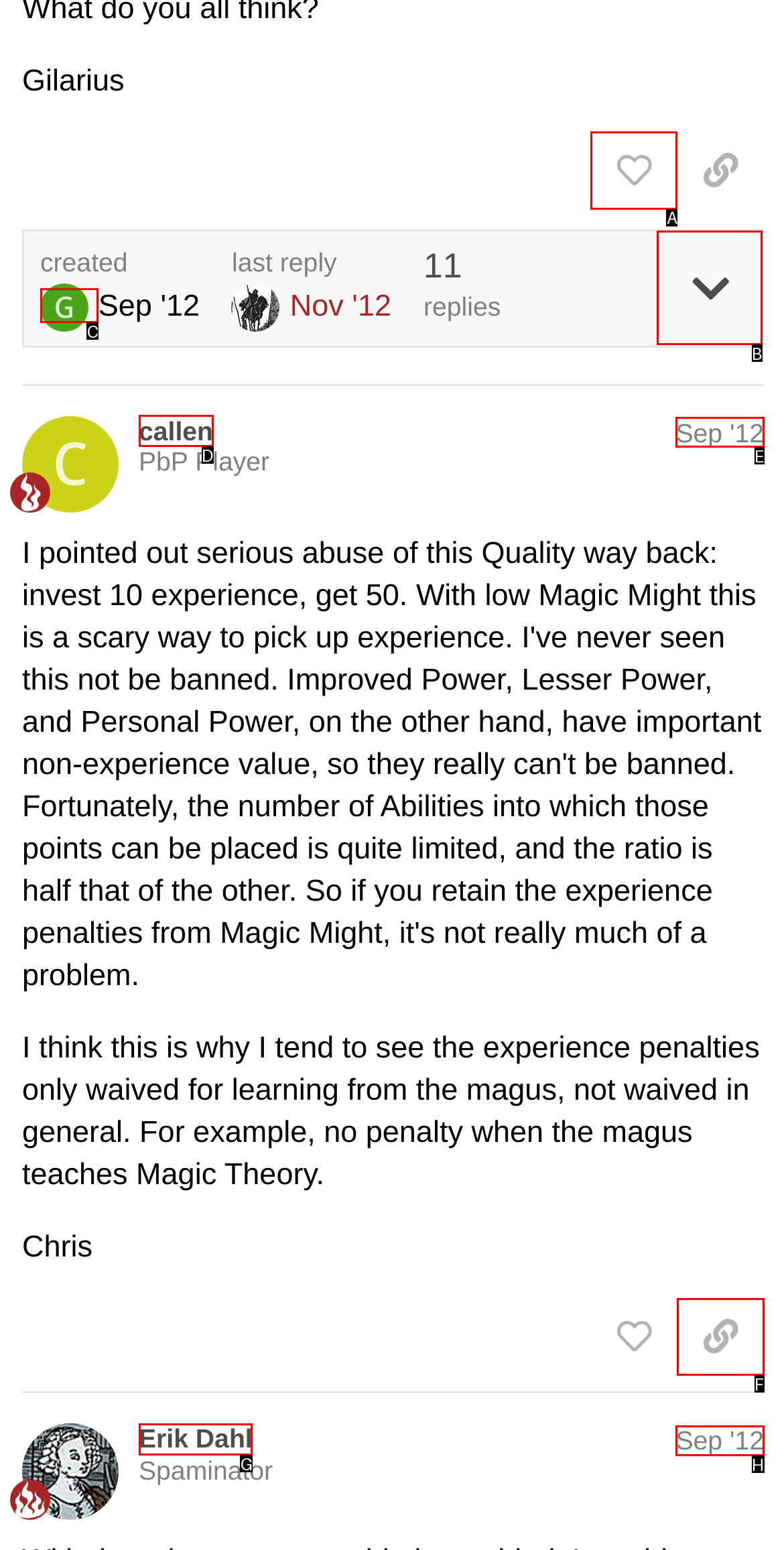Choose the letter of the UI element necessary for this task: View shop
Answer with the correct letter.

None